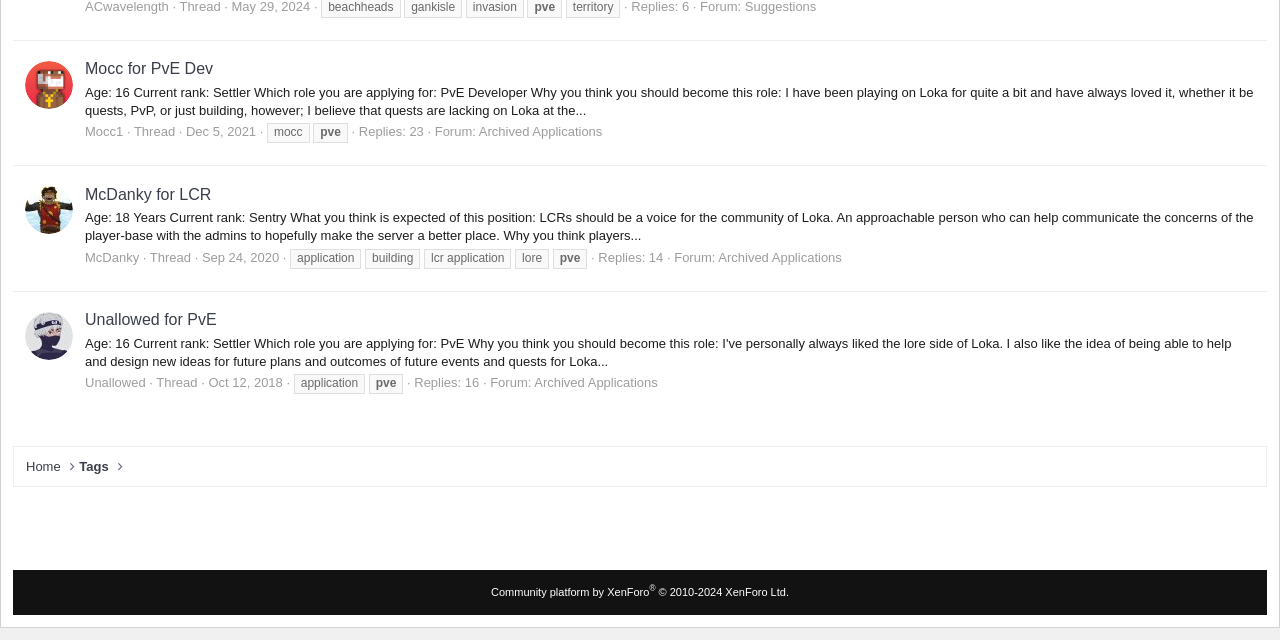Find the bounding box coordinates for the HTML element described in this sentence: "Mocc for PvE Dev". Provide the coordinates as four float numbers between 0 and 1, in the format [left, top, right, bottom].

[0.066, 0.094, 0.166, 0.121]